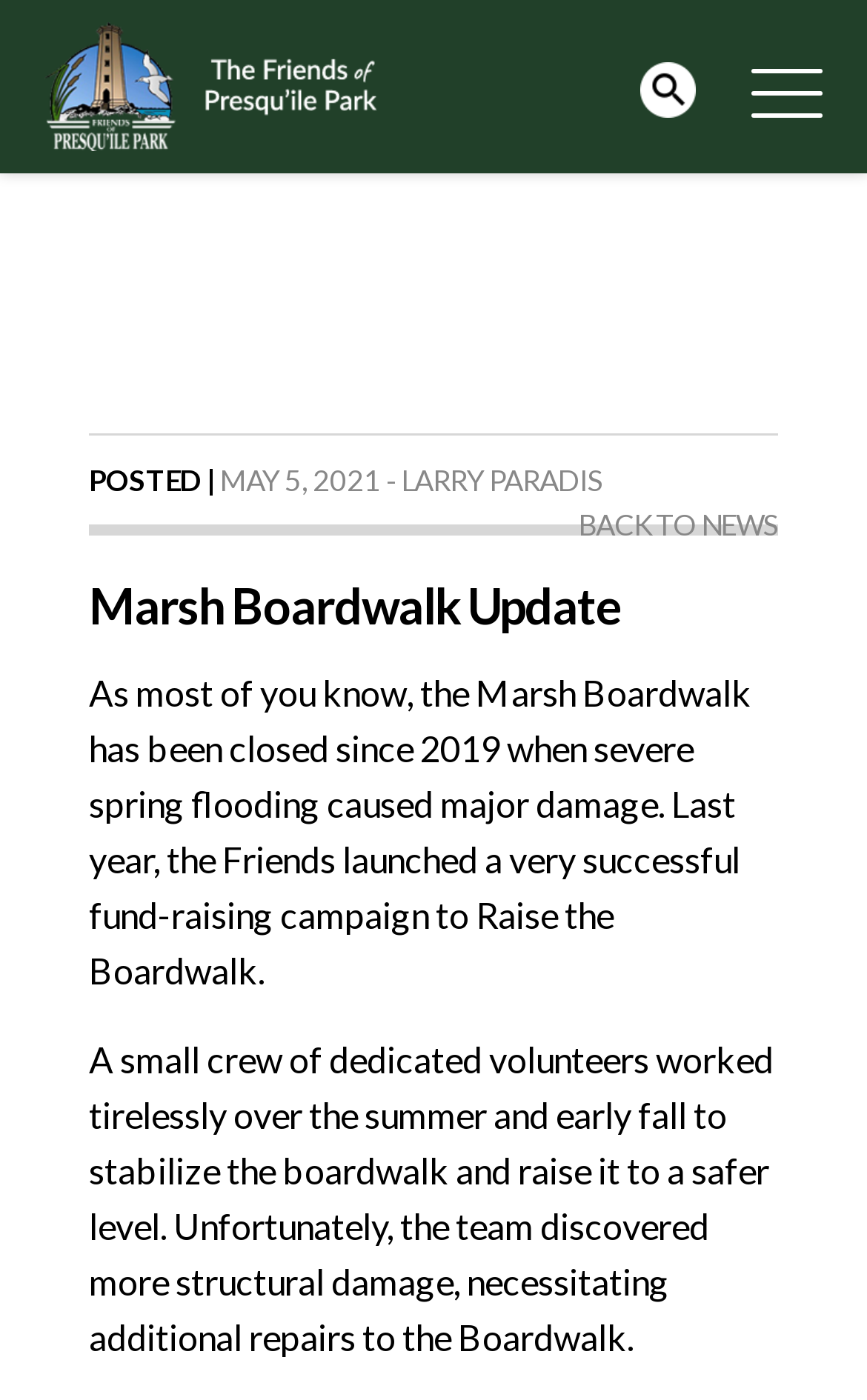What was the goal of the fund-raising campaign?
Please use the image to deliver a detailed and complete answer.

I found this information by reading the text 'Last year, the Friends launched a very successful fund-raising campaign to Raise the Boardwalk.' which indicates that the goal of the fund-raising campaign was to Raise the Boardwalk.